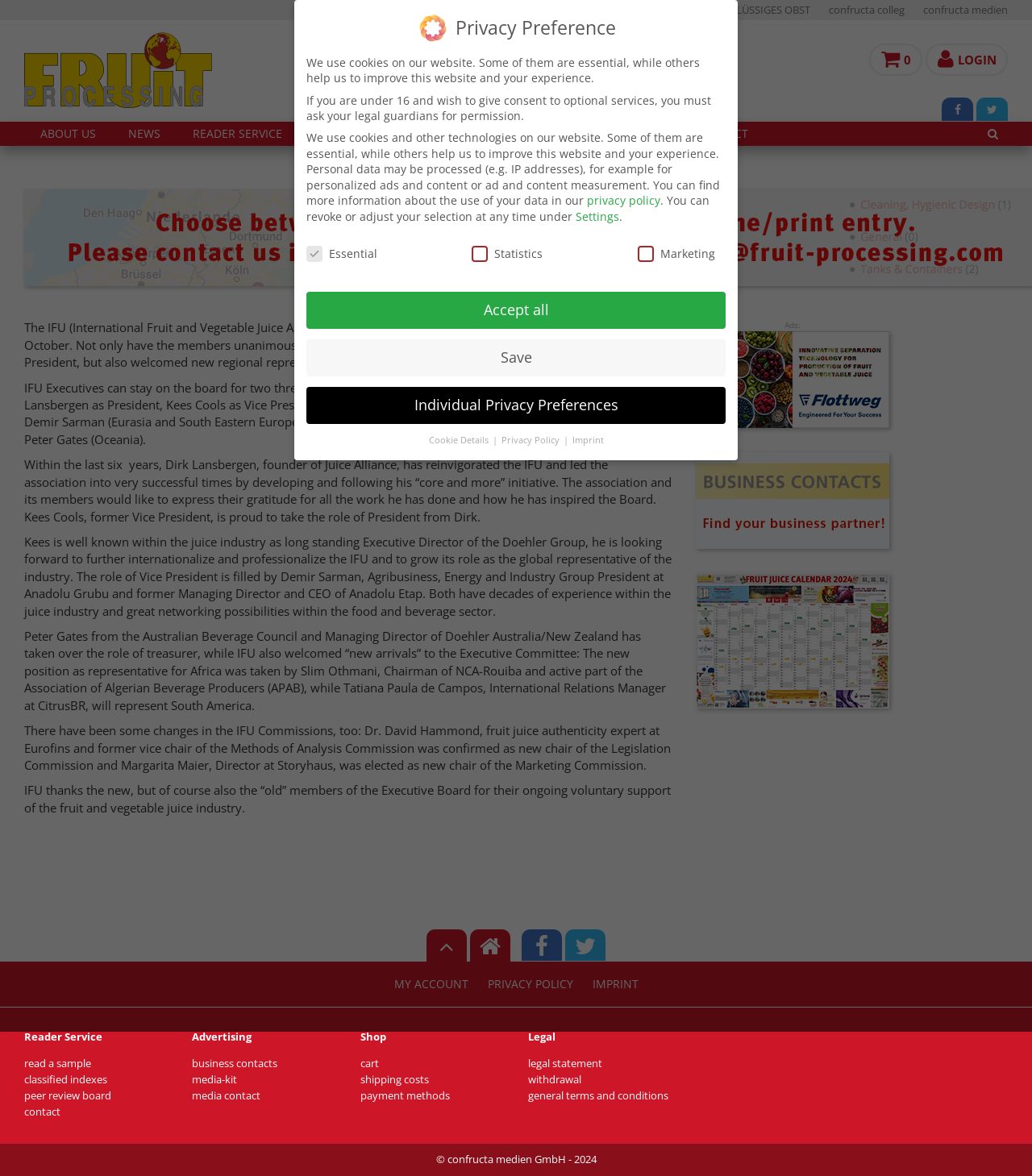Locate the bounding box coordinates of the clickable part needed for the task: "click on LOGIN".

[0.897, 0.037, 0.977, 0.064]